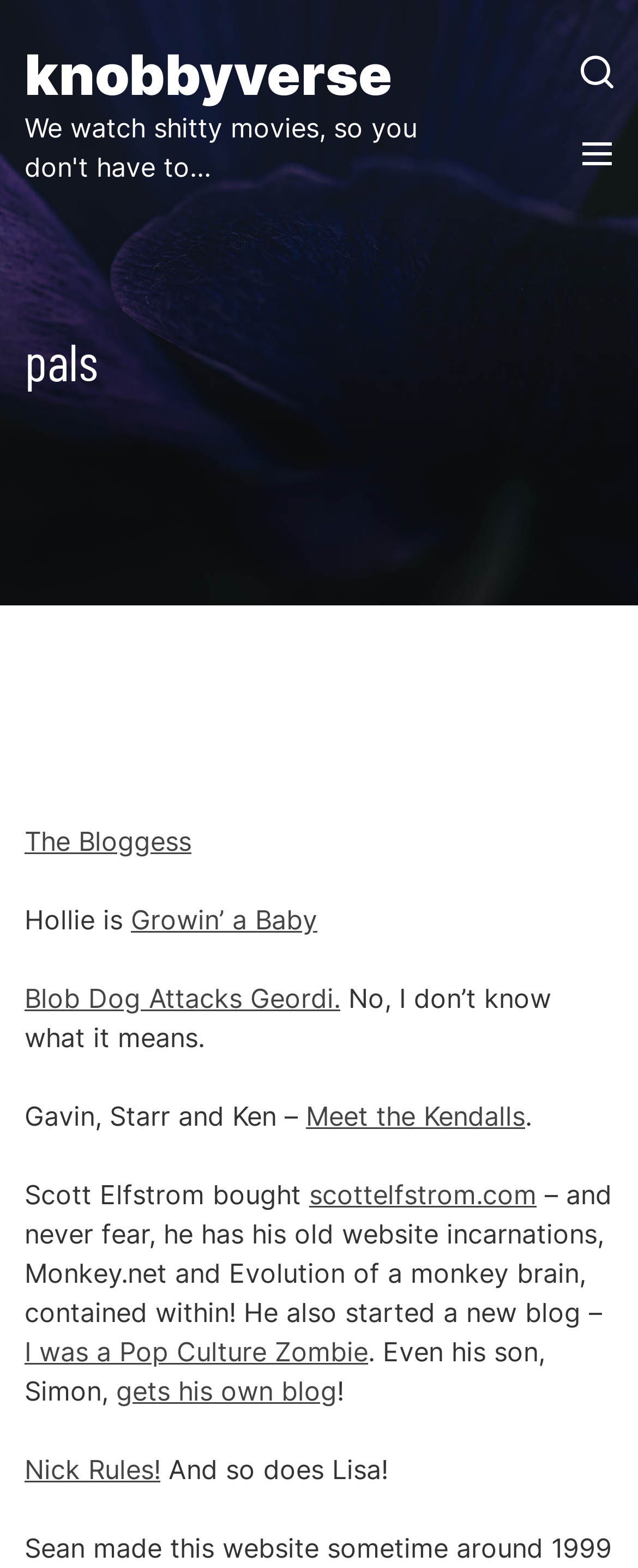Explain the webpage in detail.

The webpage is titled "pals – knobbyverse" and has a prominent heading "pals" at the top. Below the heading, there is a section with several links and static text elements. The section starts with a link to "The Bloggess" followed by a brief description "Hollie is" and a link to "Growin’ a Baby". 

Next to these links, there is a link to "Blob Dog Attacks Geordi." with a subsequent description "No, I don’t know what it means." Further down, there are links to "Meet the Kendalls" and "scottelfstrom.com" accompanied by brief descriptions. 

The webpage also features links to "I was a Pop Culture Zombie", "gets his own blog", and "Nick Rules!" with surrounding static text providing context. Additionally, there are two buttons located at the top right corner of the page, but their purposes are not explicitly stated. Lastly, there is a link to "knobbyverse" at the top left corner of the page.